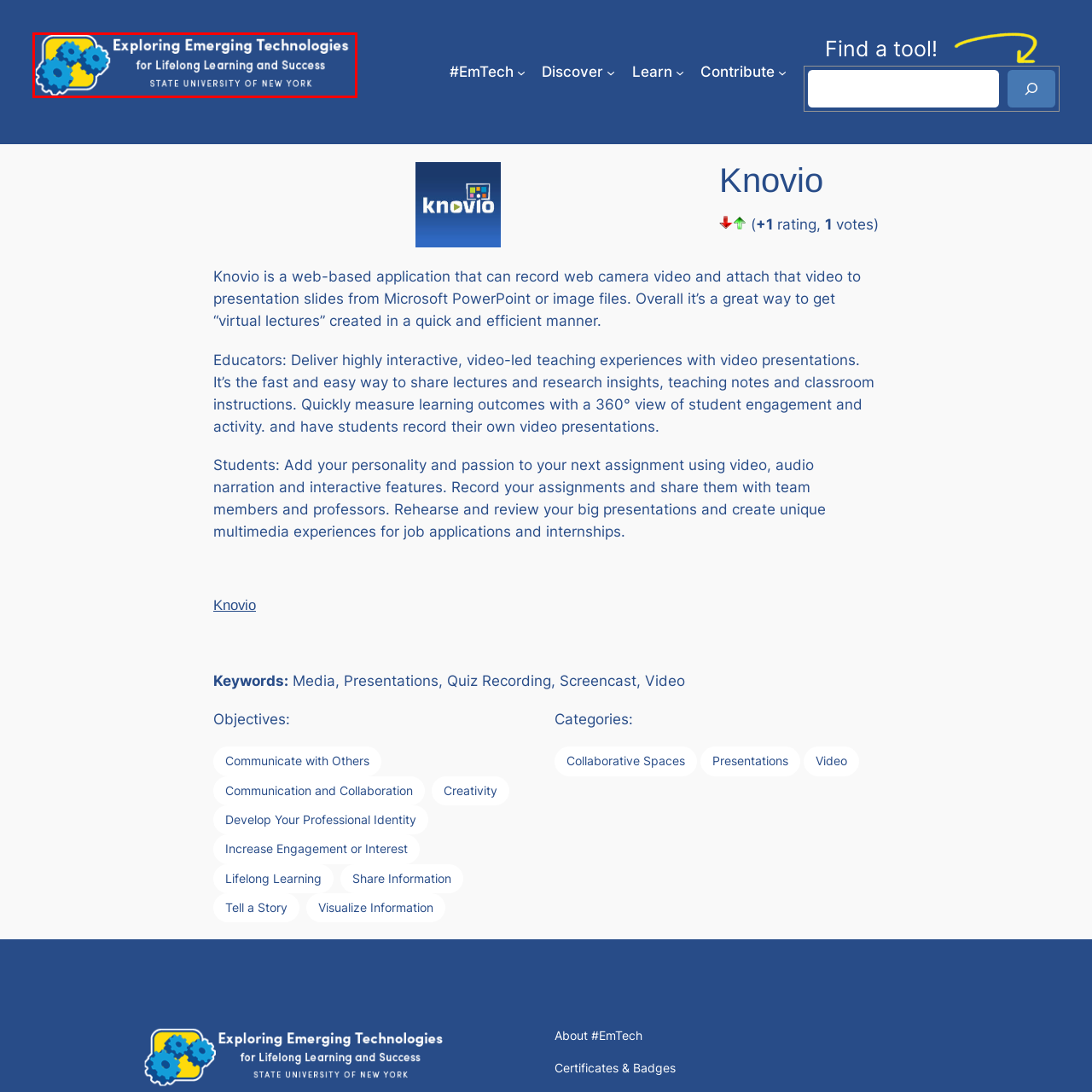What is the main focus of the program?
Focus on the part of the image marked with a red bounding box and deliver an in-depth answer grounded in the visual elements you observe.

The program's title, 'Exploring Emerging Technologies for Lifelong Learning and Success', reflects its main focus on advancing educational methodologies through emerging technologies, providing learners with new tools and approaches for success in their educational journeys.